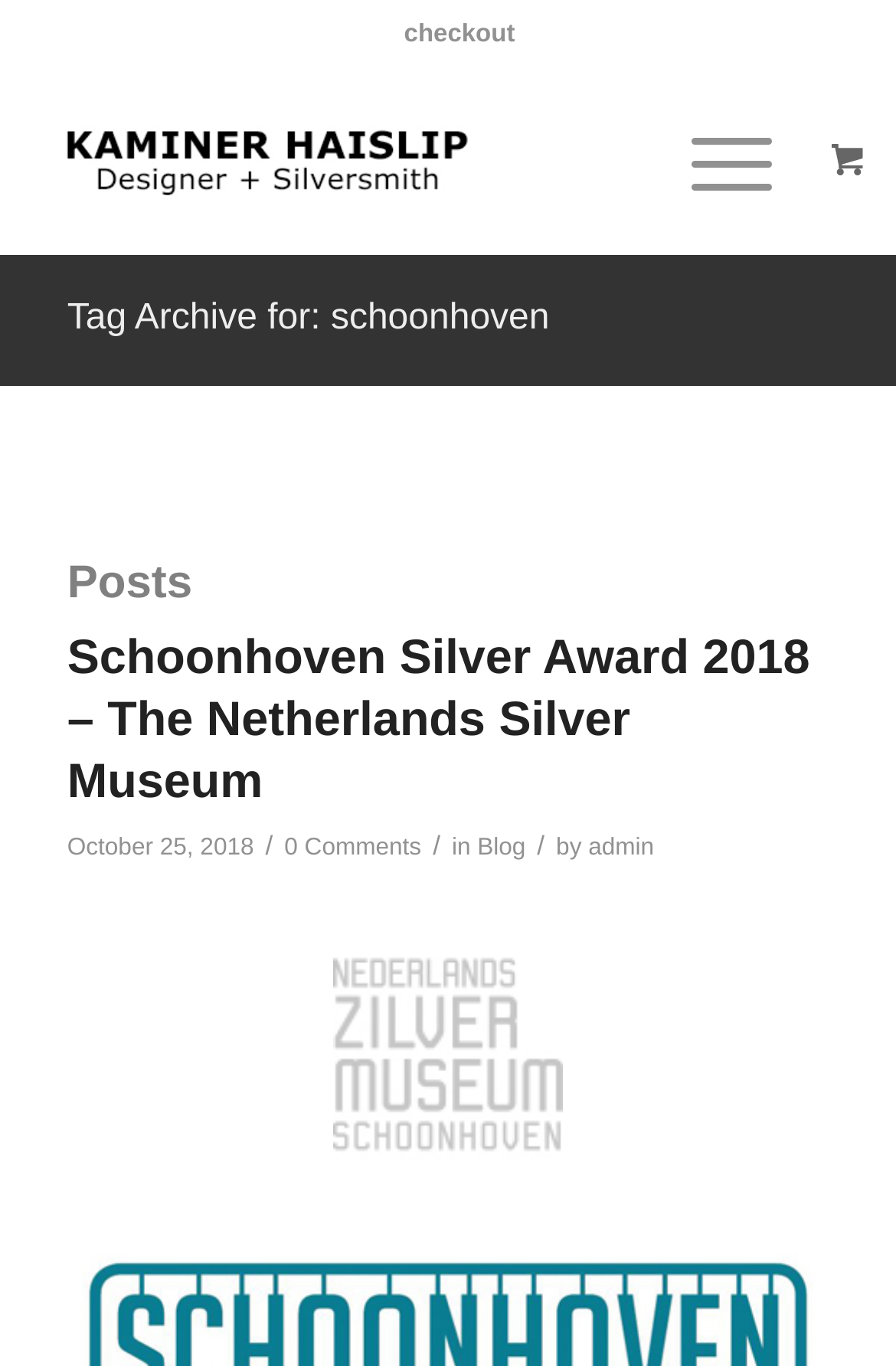Locate the UI element described as follows: "Tag Archive for: schoonhoven". Return the bounding box coordinates as four float numbers between 0 and 1 in the order [left, top, right, bottom].

[0.075, 0.219, 0.613, 0.247]